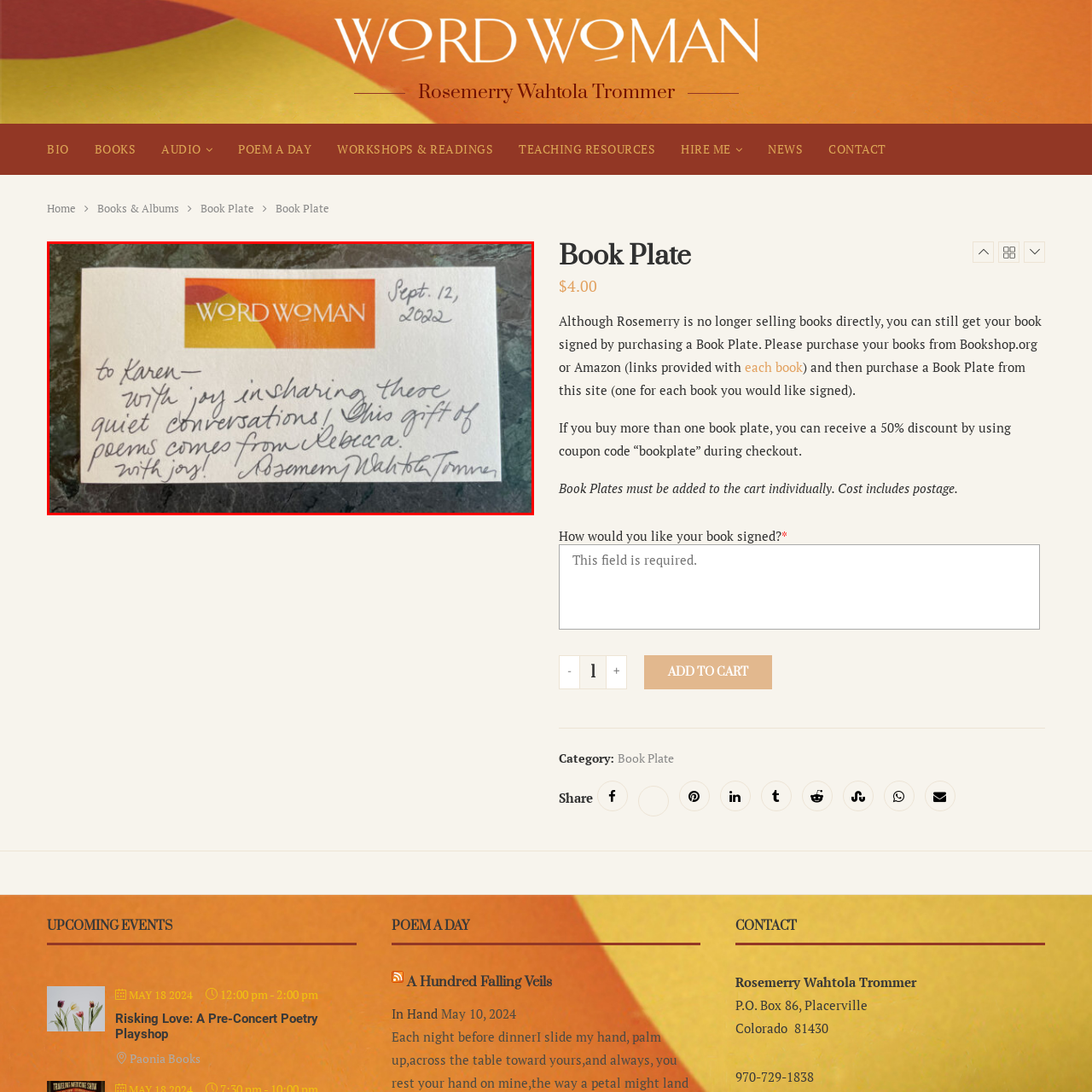Inspect the image outlined by the red box and answer the question using a single word or phrase:
What is the date mentioned in the note?

Sept. 12, 2022